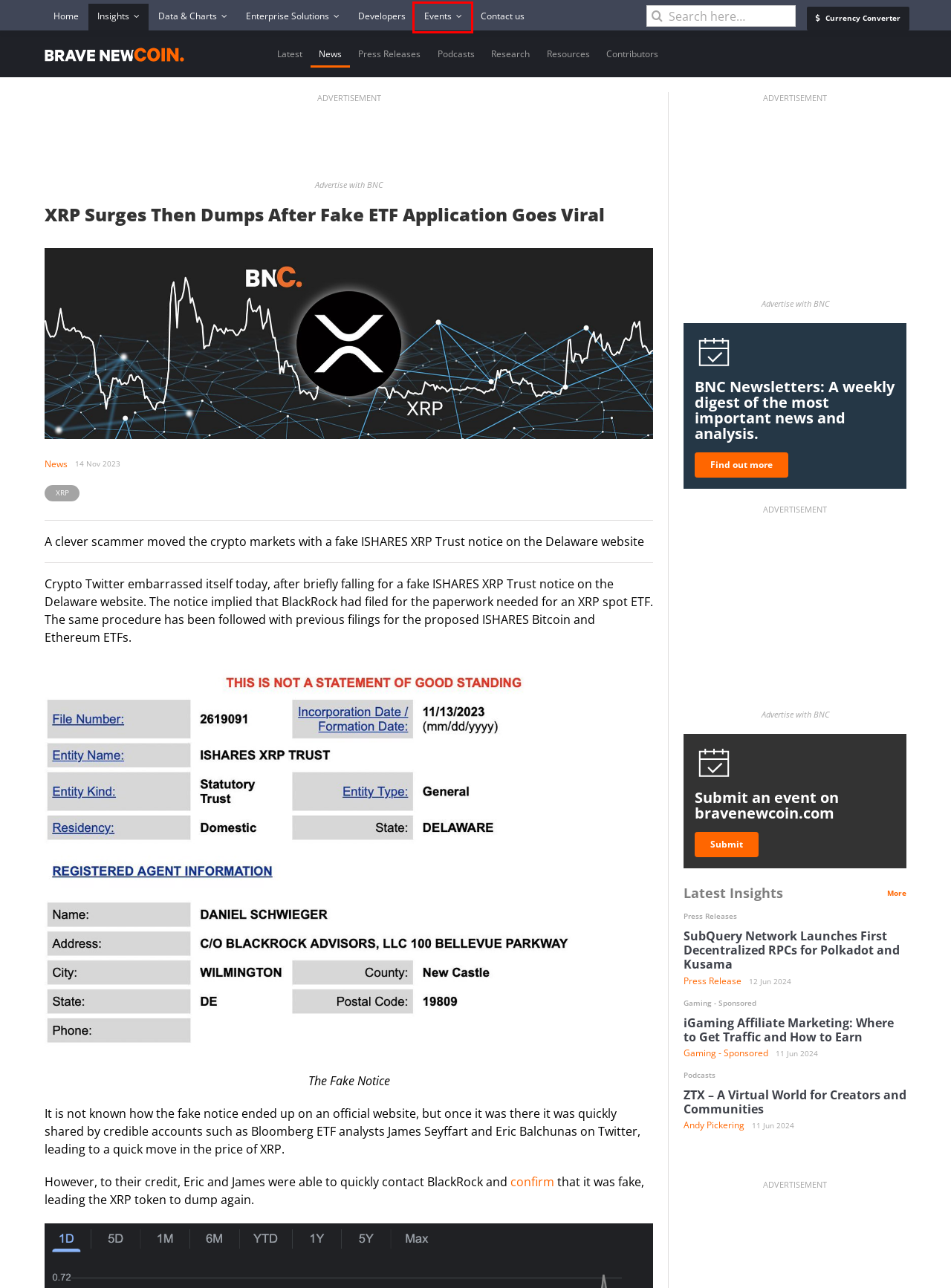Look at the screenshot of a webpage with a red bounding box and select the webpage description that best corresponds to the new page after clicking the element in the red box. Here are the options:
A. Crypto Asset APIs to Power Blockchain Finance - Brave New Coin
B. Press Release - Brave New Coin
C. Andy Pickering - Brave New Coin
D. Advertise with us - Brave New Coin
E. Press Release Insights - Brave New Coin
F. SubQuery Network Launches First Decentralized RPCs for Polkadot and Kusama - Brave New Coin
G. Gaming - Sponsored - Brave New Coin
H. Find Cryptocurrency Events - Brave New Coin

H